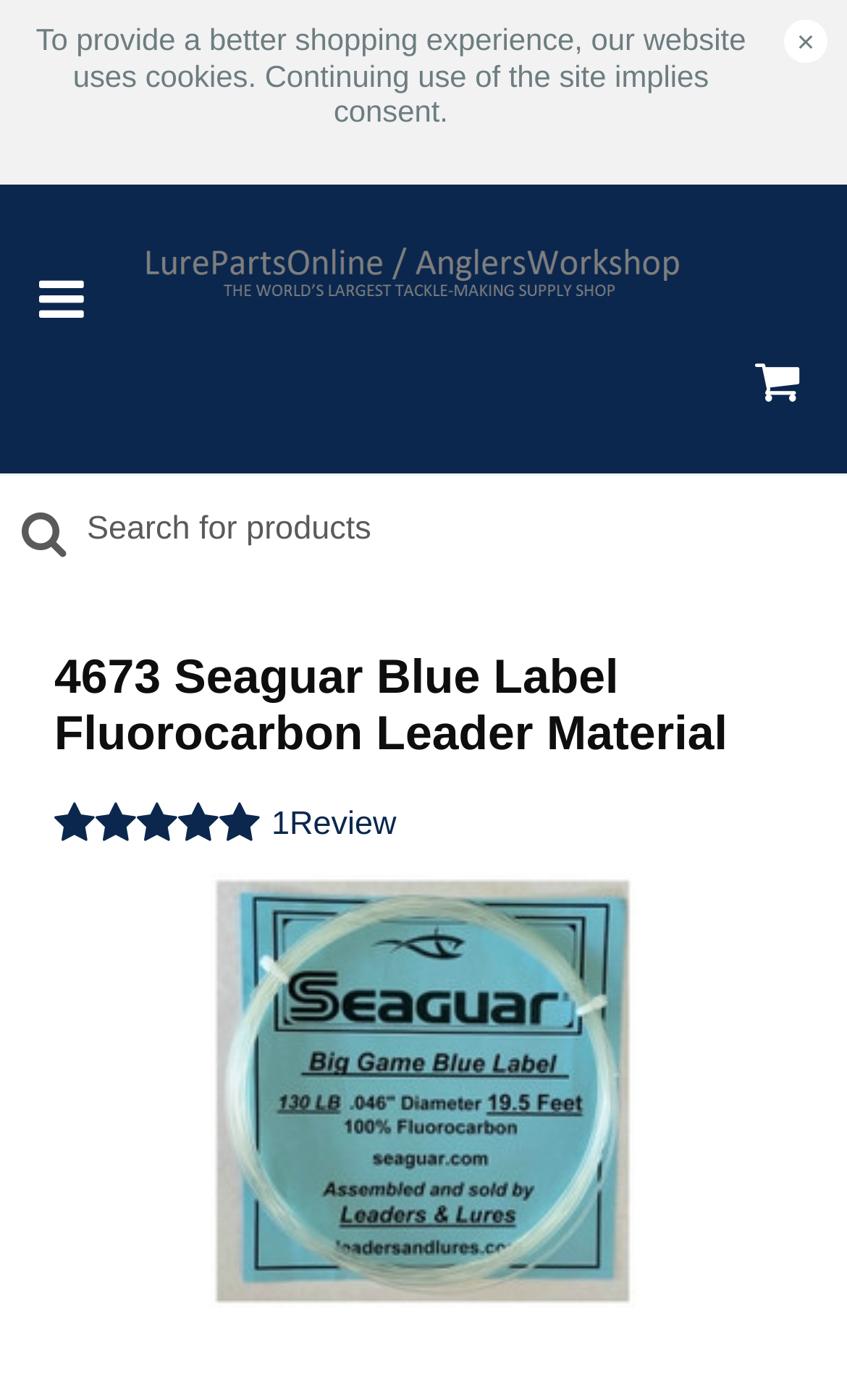Provide a one-word or brief phrase answer to the question:
What is the rating system used on the website?

Review